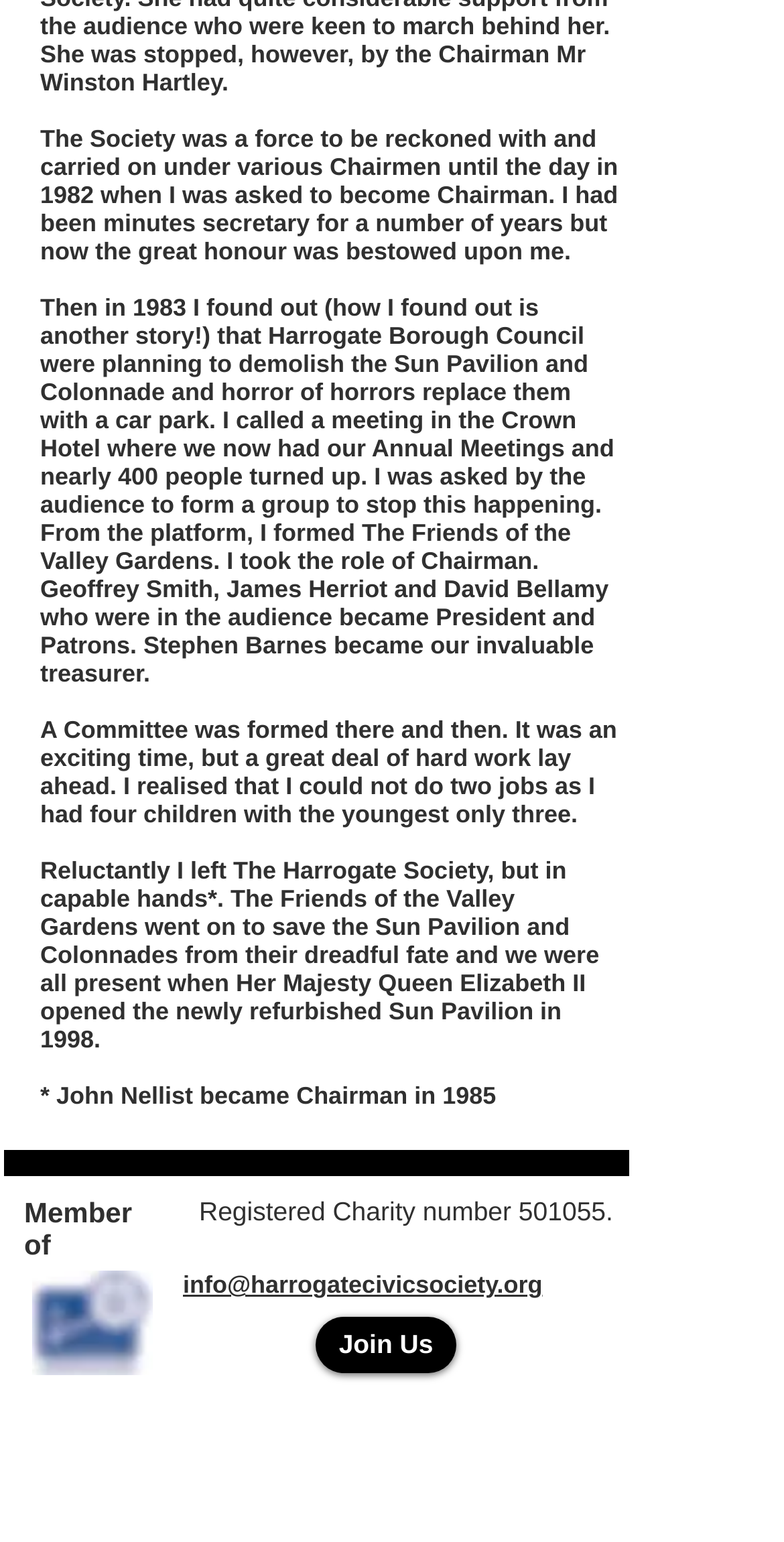Provide your answer to the question using just one word or phrase: What is the name of the charity?

Harrogate Civic Society